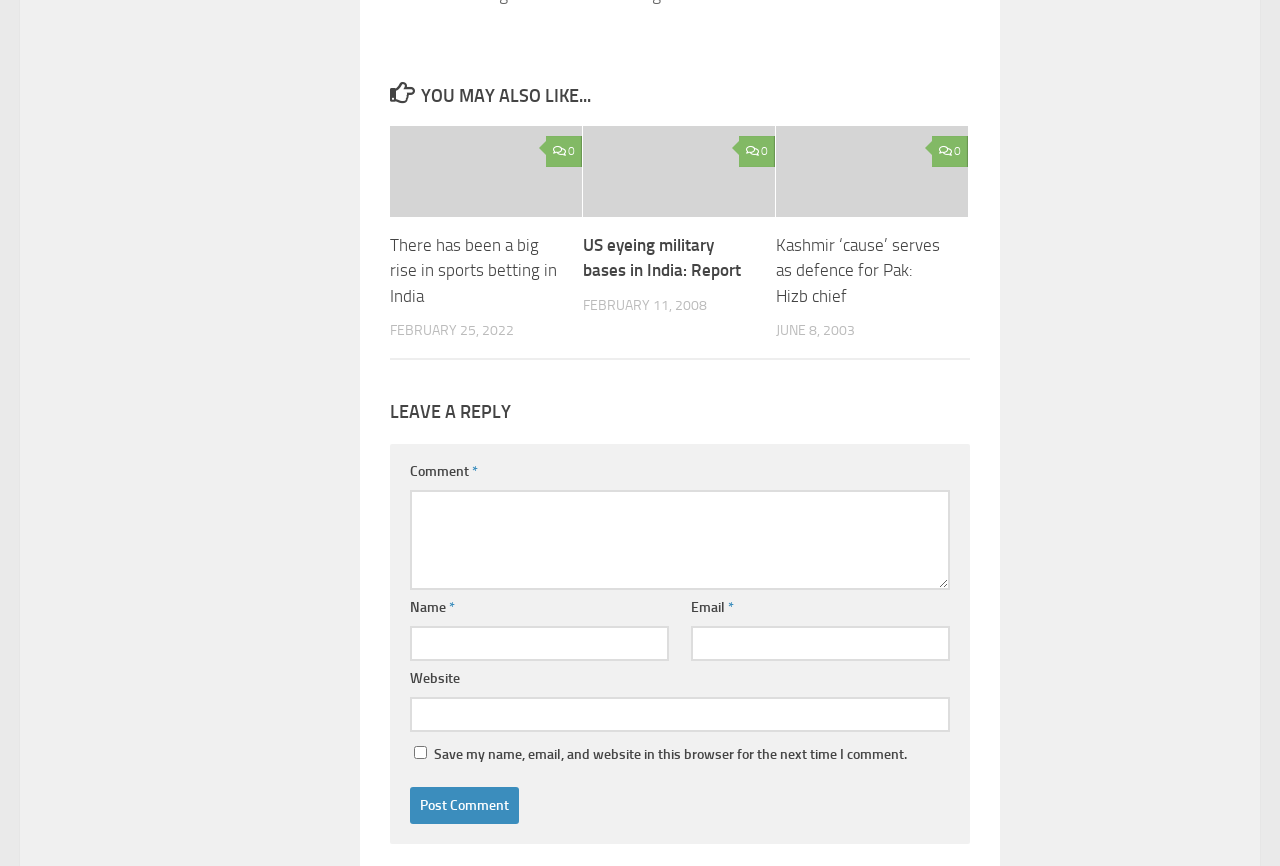What is the text of the button at the bottom of the webpage?
Please answer the question with a detailed response using the information from the screenshot.

I found the text of the button at the bottom of the webpage by looking at the button element with the text 'Post Comment'.